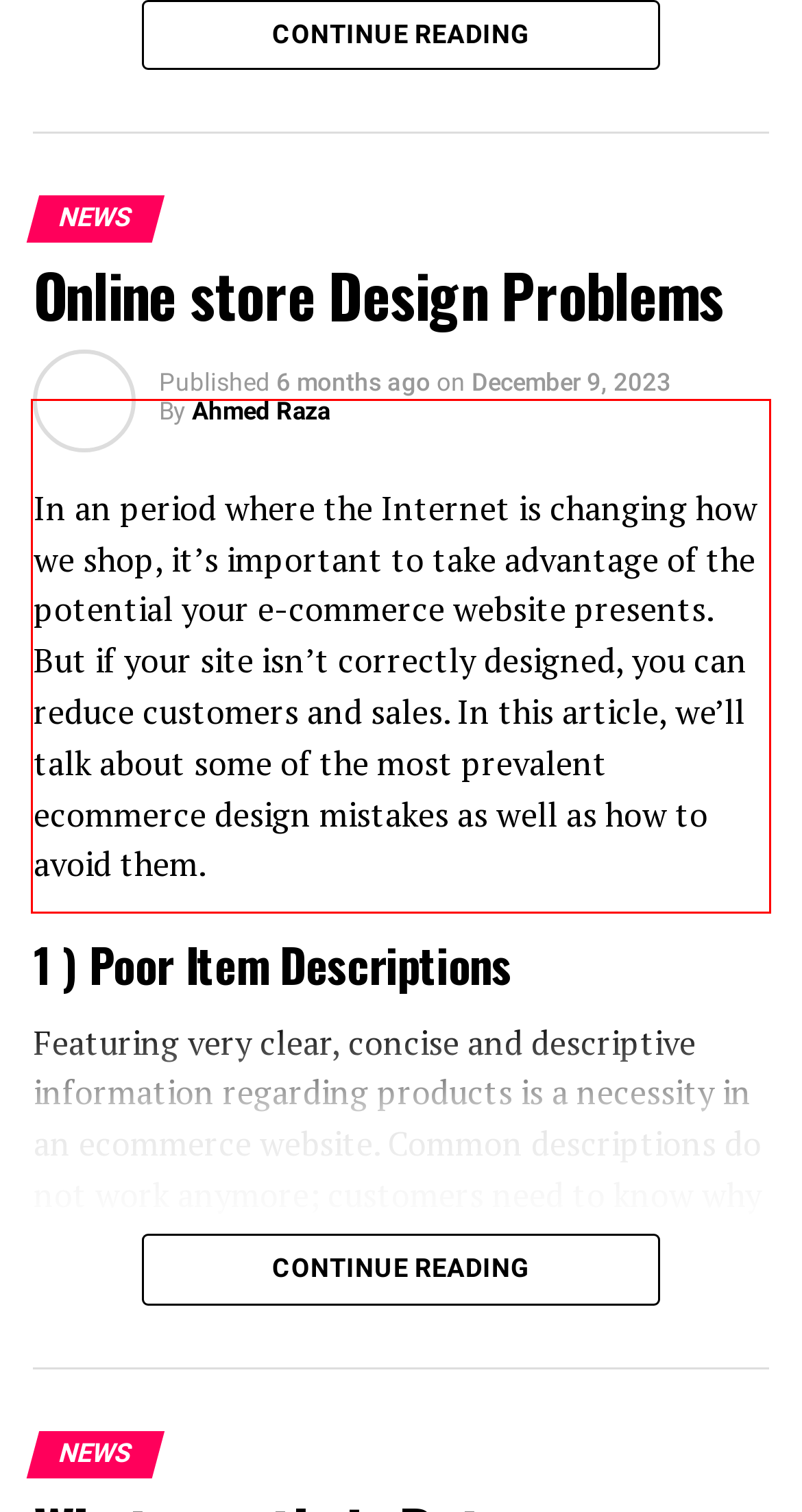Analyze the screenshot of the webpage and extract the text from the UI element that is inside the red bounding box.

avg driver updater may be a free application that keeps your motorists current to boost PC effectiveness. It identifies out-of-date drivers and improvements them to the most up-to-date versions, which can help fix glitches in video pc cards, stabilize Wi fi devices, maximize frame prices for games, and increase the quality of images and audio. Additionally, it seals reliability gaps cyber criminals could take advantage of to target your computer.